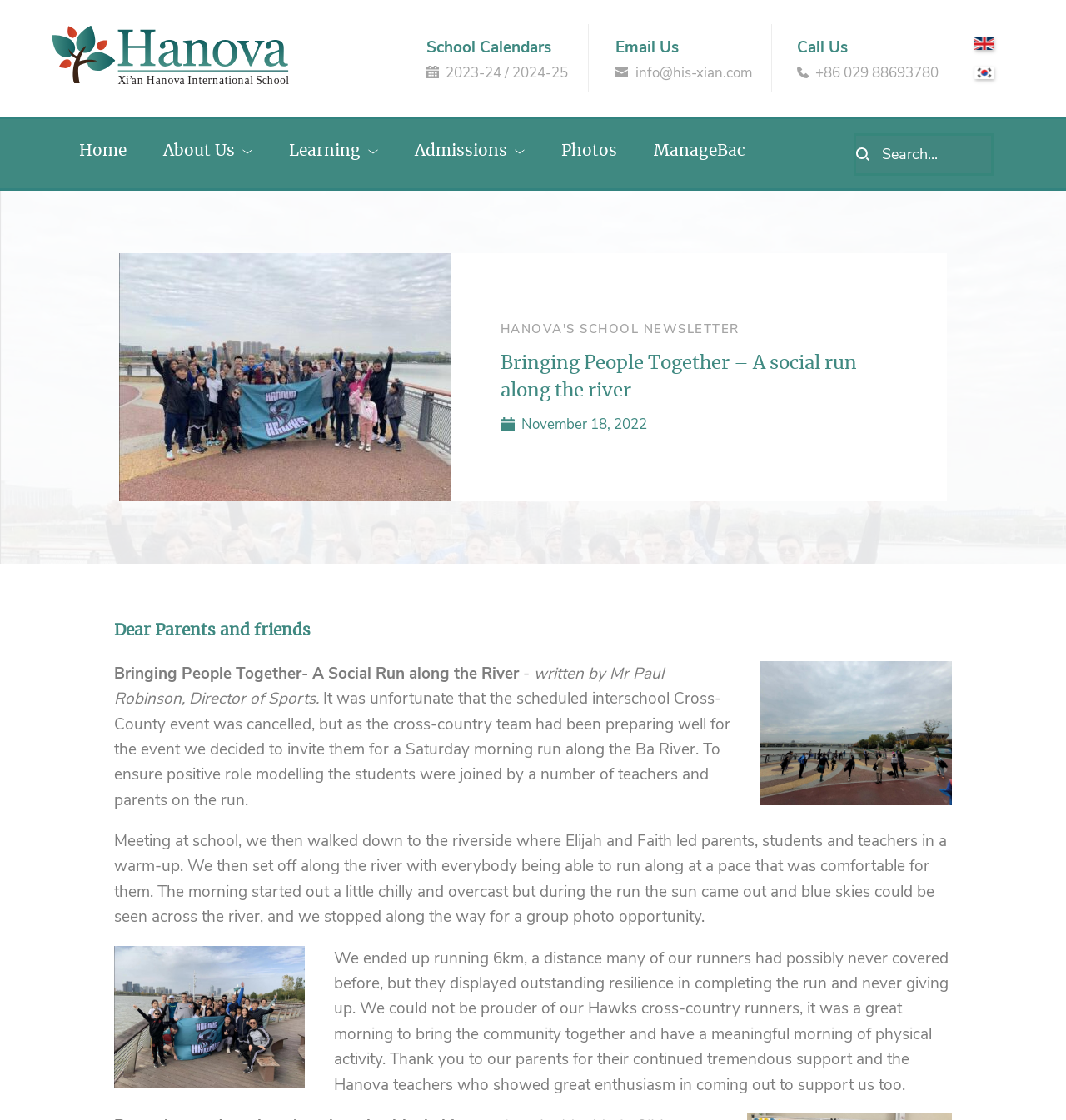What is the distance of the run along the river?
Please respond to the question thoroughly and include all relevant details.

The question asks for the distance of the run along the river. From the webpage, we can find the text 'We ended up running 6km...' which clearly indicates that the distance of the run along the river is 6km.